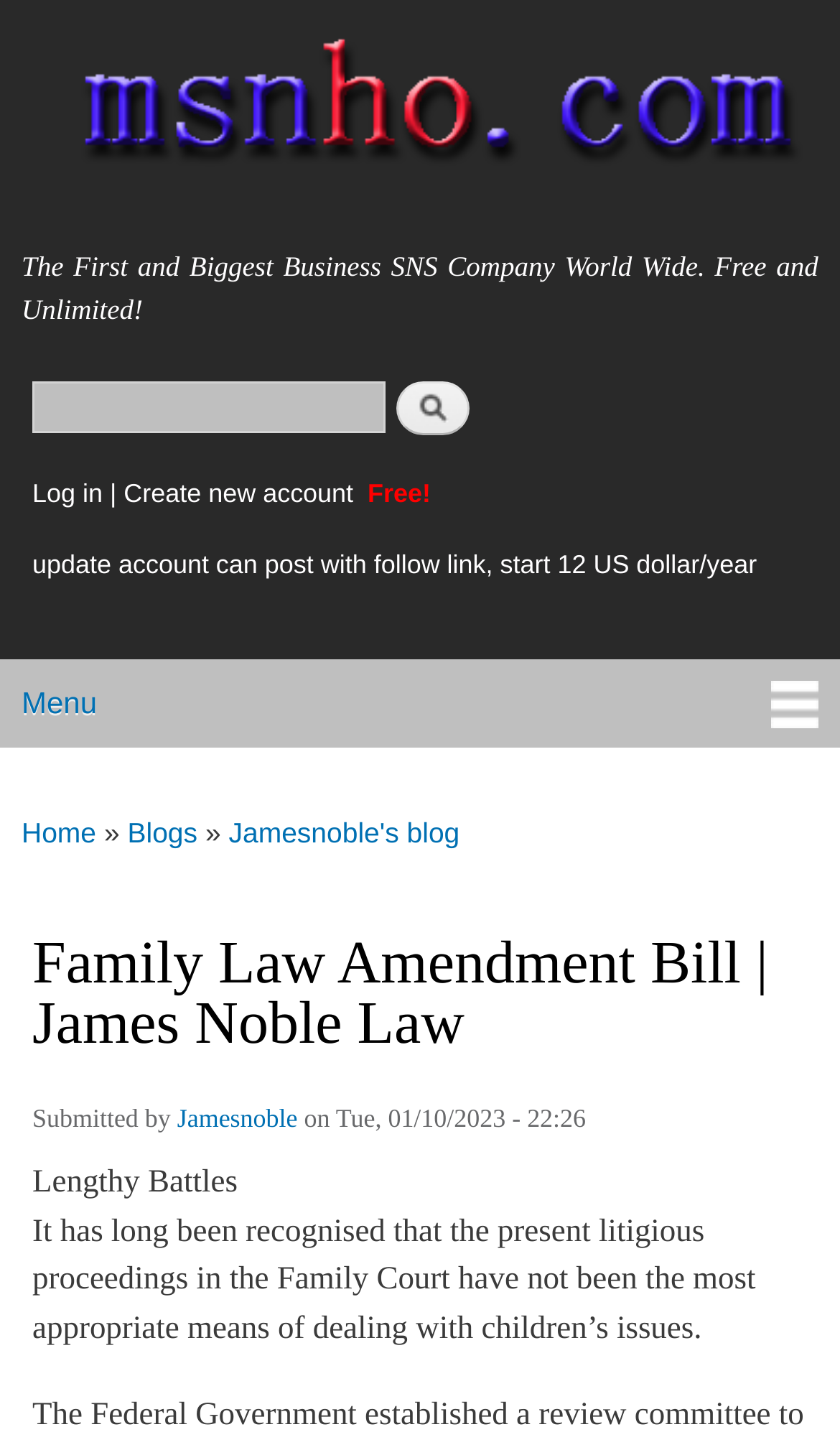Analyze and describe the webpage in a detailed narrative.

The webpage is about the Family Law Amendment Bill, specifically related to James Noble Law. At the top, there is a link to skip to the main content, followed by a navigation menu with links to the home page, search form, and login or create an account options. 

Below the navigation menu, there is a heading that reads "Main menu" with a link to the menu. The main content area starts with a heading that displays the title "Family Law Amendment Bill | James Noble Law". 

Within the main content area, there is a blog post with a title "Lengthy Battles" and a paragraph of text that discusses the issues with the current litigious proceedings in the Family Court. The post is attributed to Jamesnoble and has a timestamp of Tue, 01/10/2023 - 22:26. 

On the top-right side of the page, there is an image with the text "Home" and a link to the home page. There is also a search form with a textbox and a search button.